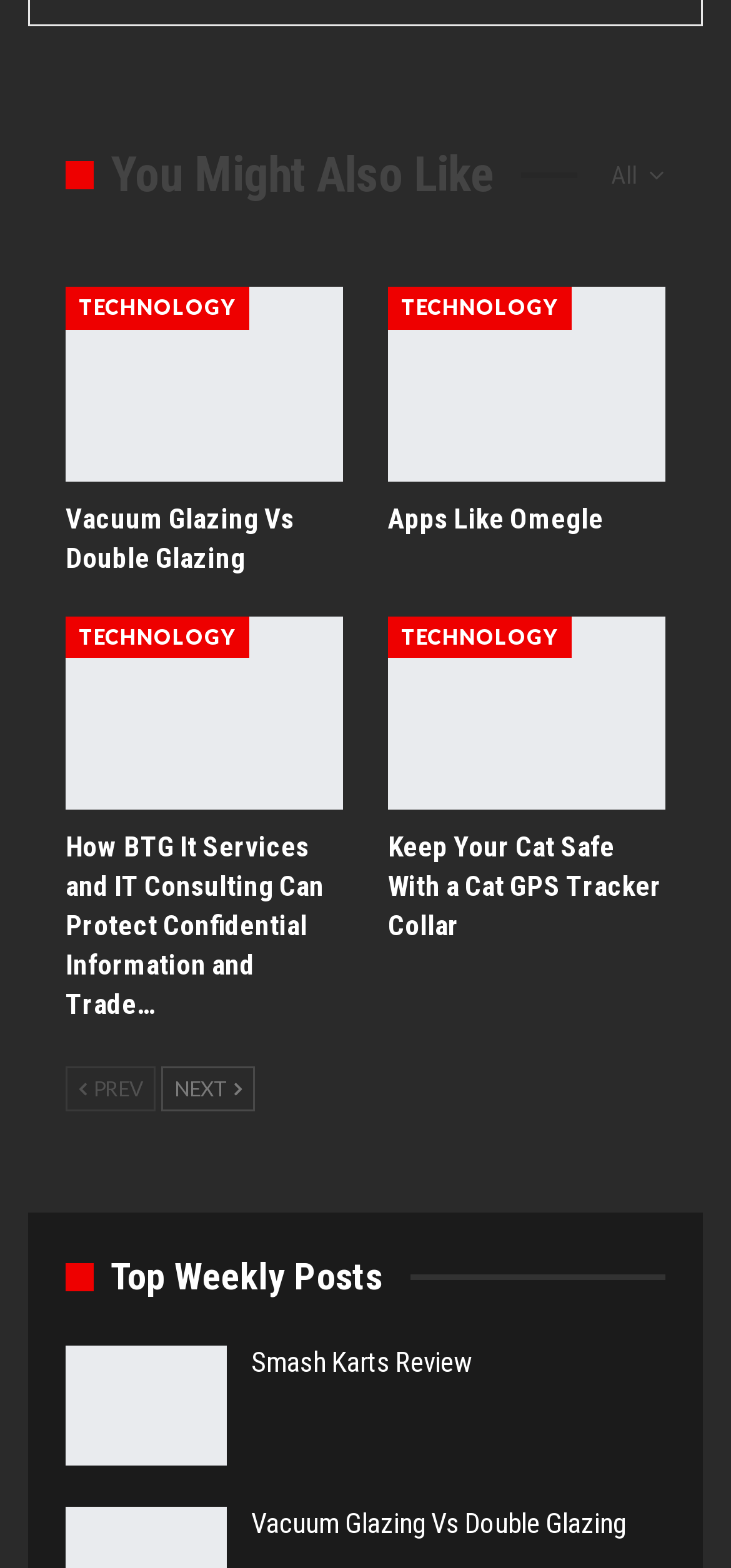Determine the bounding box coordinates of the clickable area required to perform the following instruction: "Click on 'Previous'". The coordinates should be represented as four float numbers between 0 and 1: [left, top, right, bottom].

[0.09, 0.681, 0.213, 0.709]